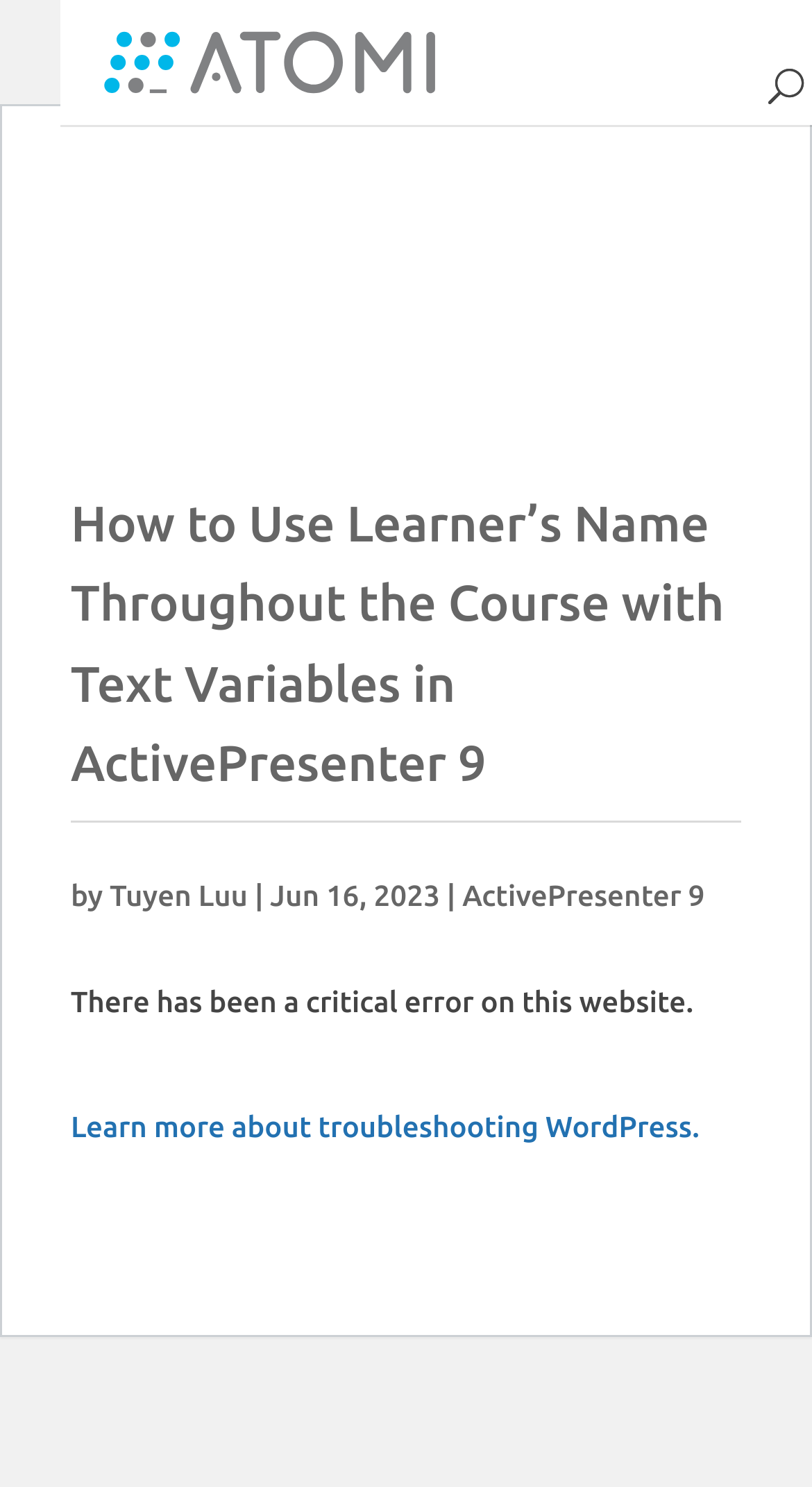Identify the coordinates of the bounding box for the element described below: "ActivePresenter 9". Return the coordinates as four float numbers between 0 and 1: [left, top, right, bottom].

[0.569, 0.59, 0.868, 0.613]